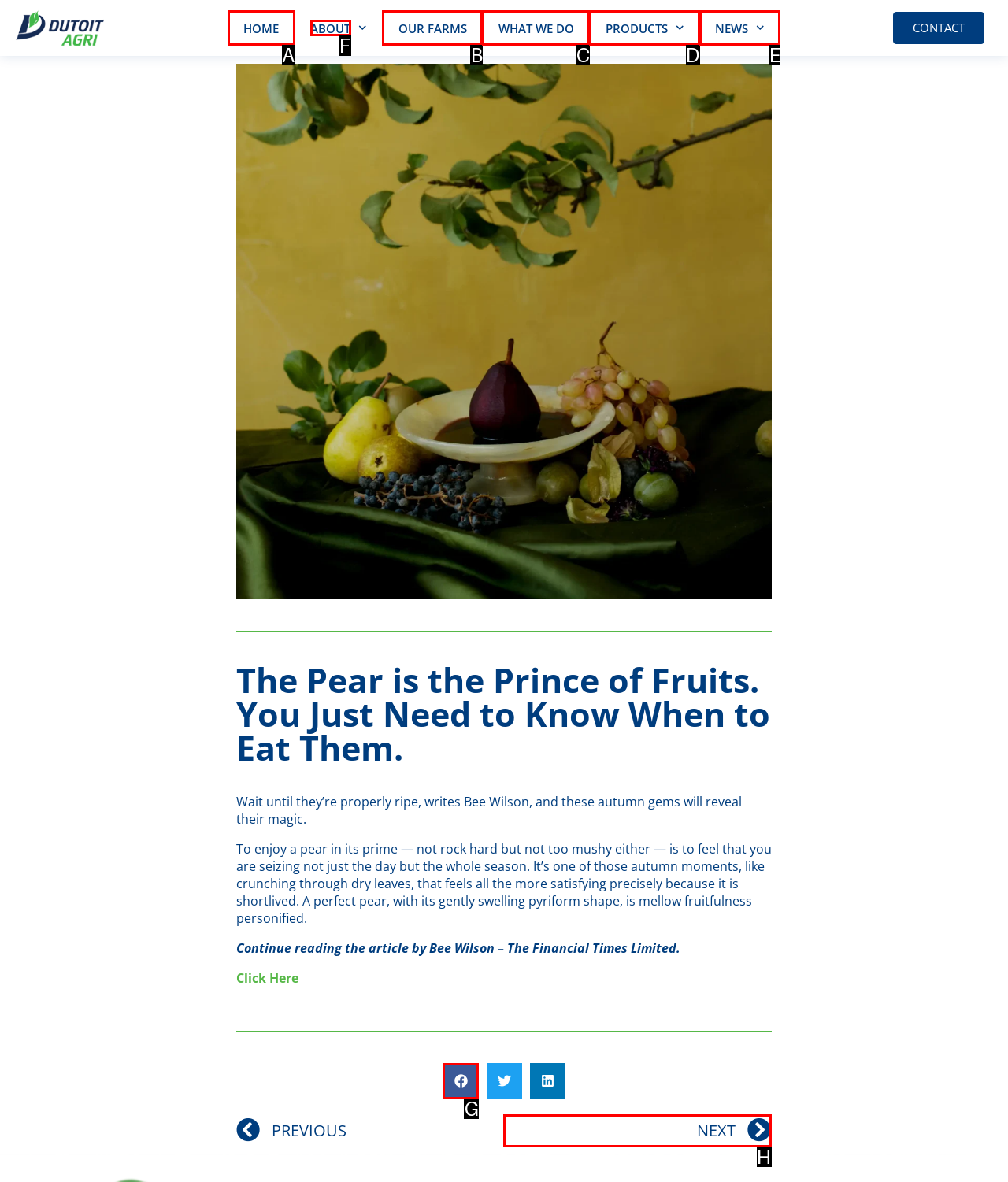Given the task: Go to ABOUT, indicate which boxed UI element should be clicked. Provide your answer using the letter associated with the correct choice.

F